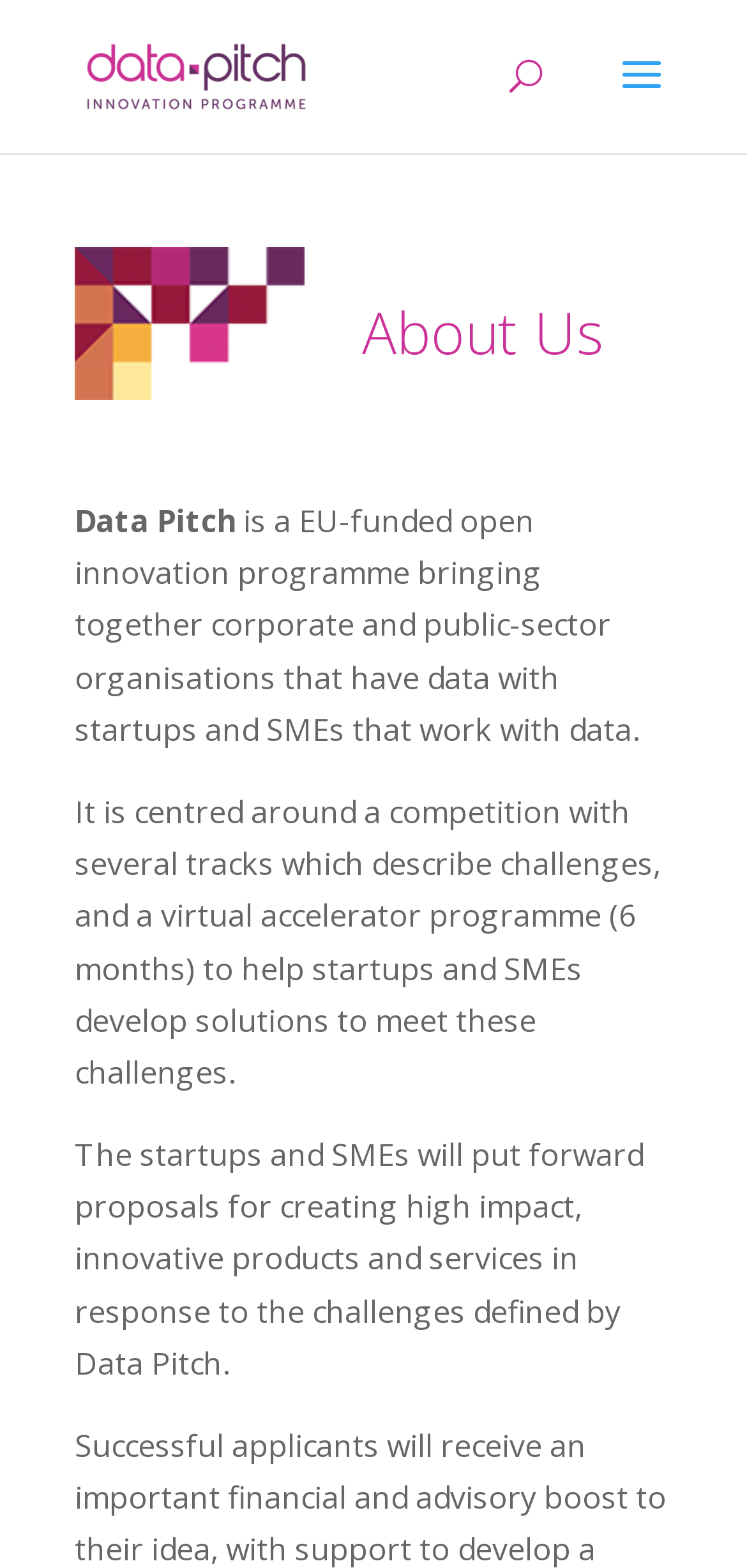Bounding box coordinates are specified in the format (top-left x, top-left y, bottom-right x, bottom-right y). All values are floating point numbers bounded between 0 and 1. Please provide the bounding box coordinate of the region this sentence describes: January 12, 2024January 9, 2024

None